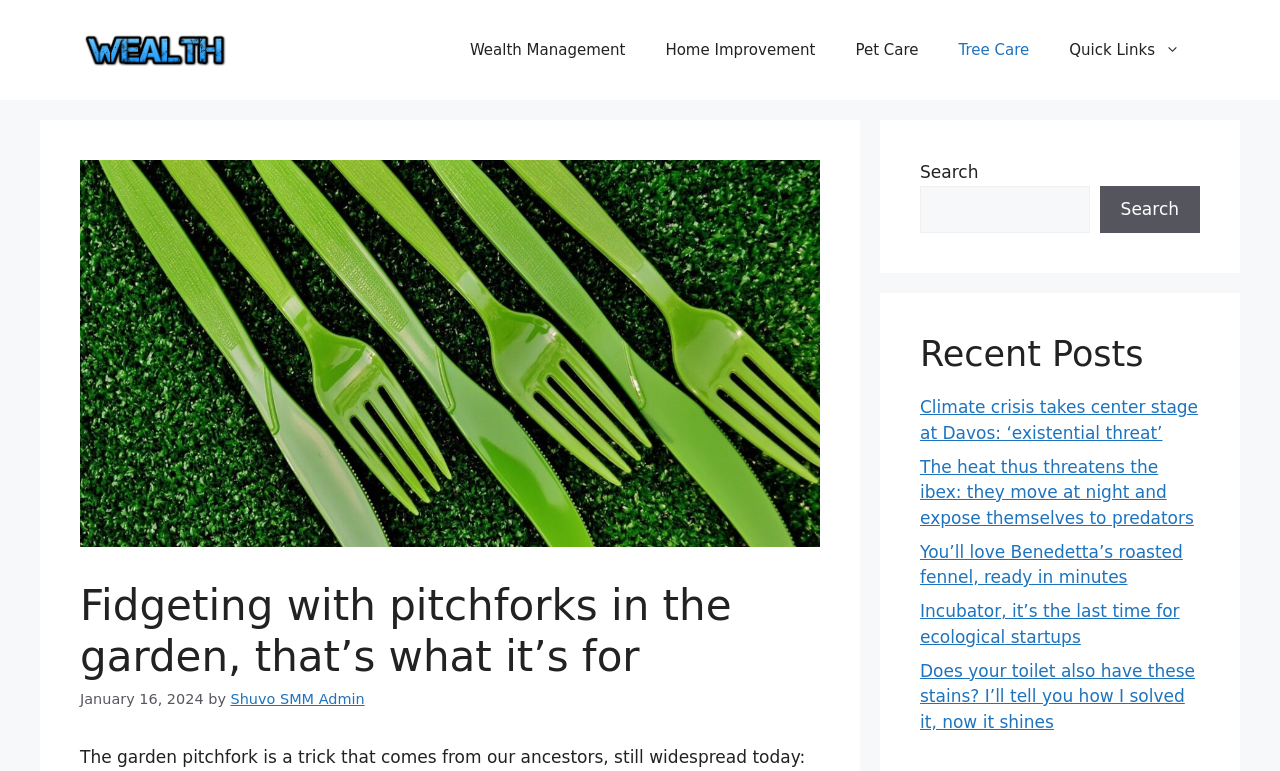Using the element description info@filrougecapital.com, predict the bounding box coordinates for the UI element. Provide the coordinates in (top-left x, top-left y, bottom-right x, bottom-right y) format with values ranging from 0 to 1.

None